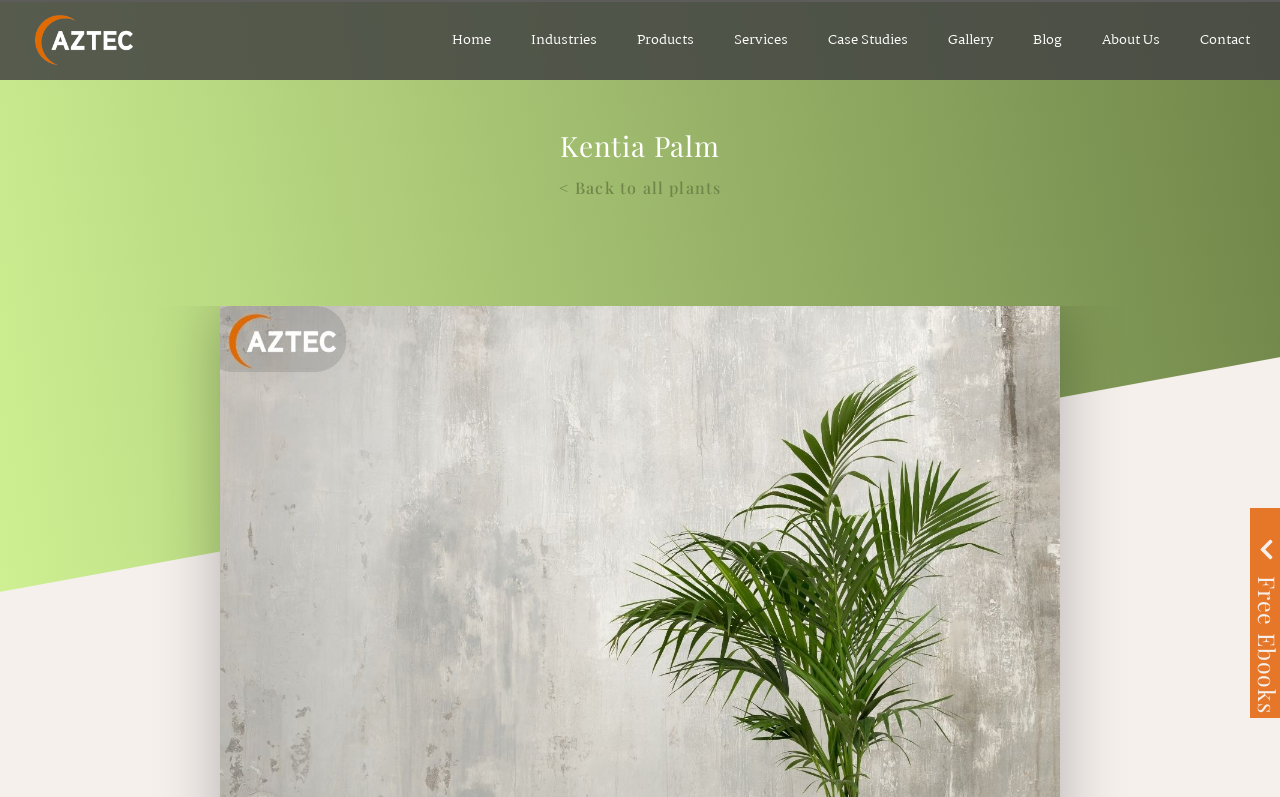Identify the bounding box of the UI element described as follows: "About Embria". Provide the coordinates as four float numbers in the range of 0 to 1 [left, top, right, bottom].

None